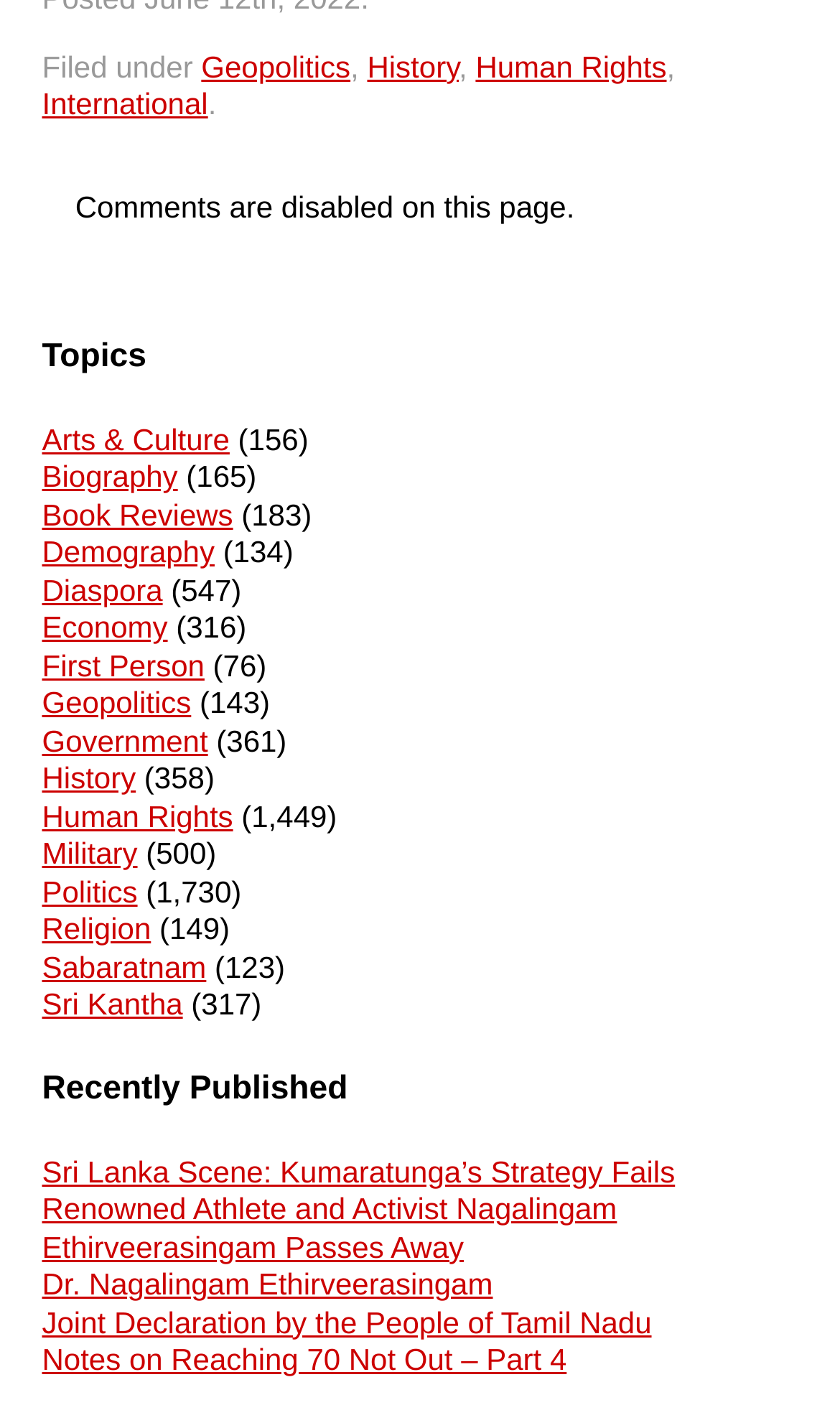Identify the bounding box coordinates for the element you need to click to achieve the following task: "Read the post by 'alberto'". The coordinates must be four float values ranging from 0 to 1, formatted as [left, top, right, bottom].

None